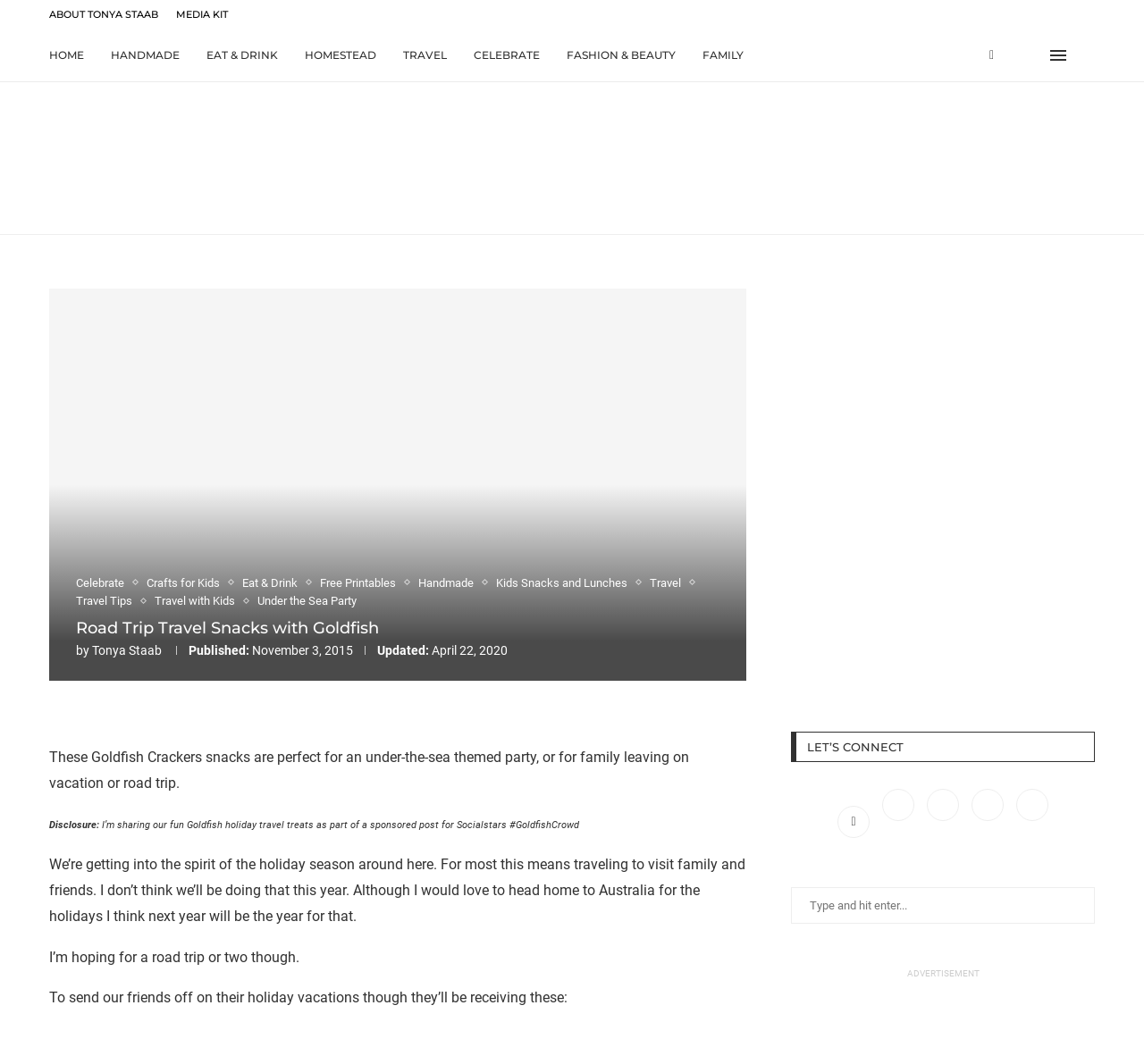Given the element description, predict the bounding box coordinates in the format (top-left x, top-left y, bottom-right x, bottom-right y), using floating point numbers between 0 and 1: Kids Snacks and Lunches

[0.434, 0.541, 0.556, 0.554]